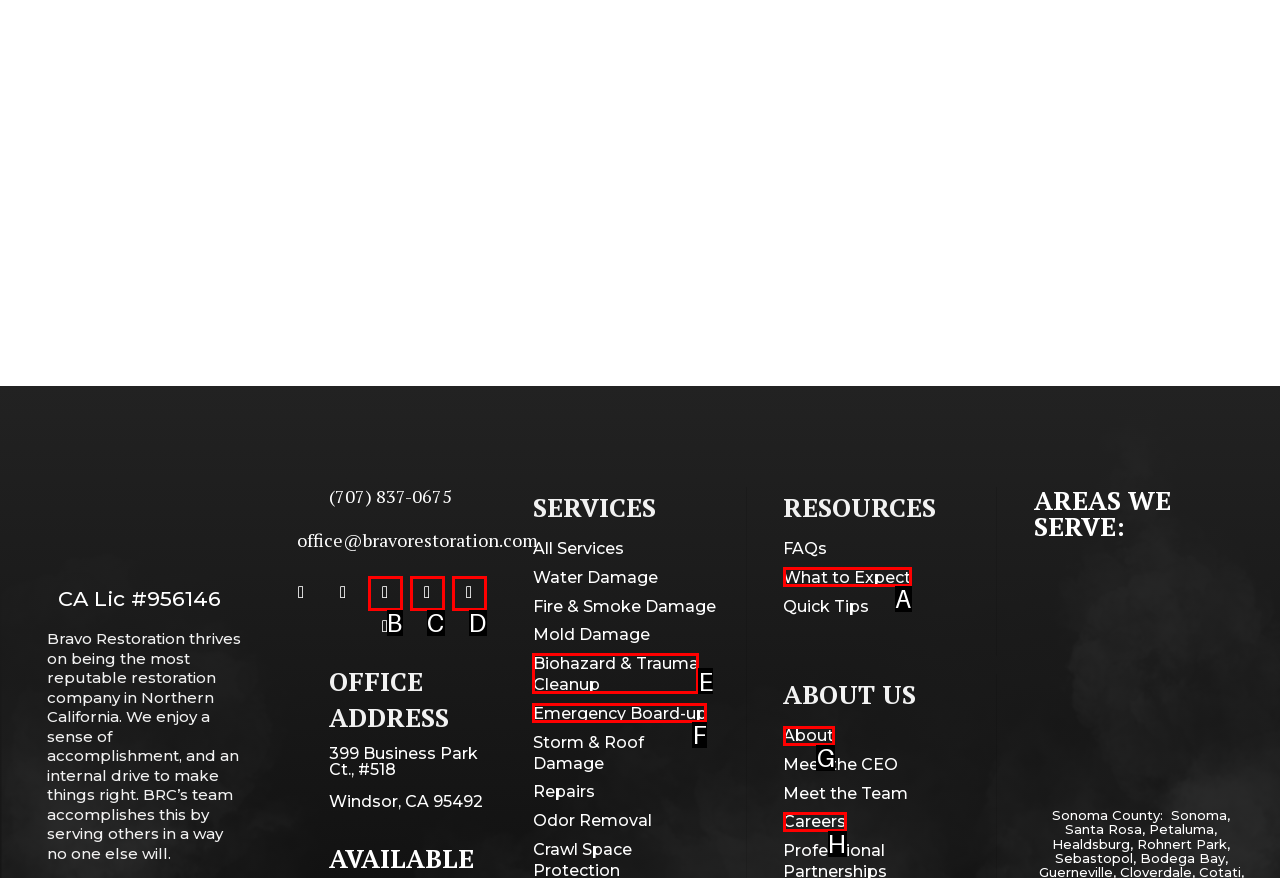Which option should be clicked to complete this task: Learn about the company
Reply with the letter of the correct choice from the given choices.

G